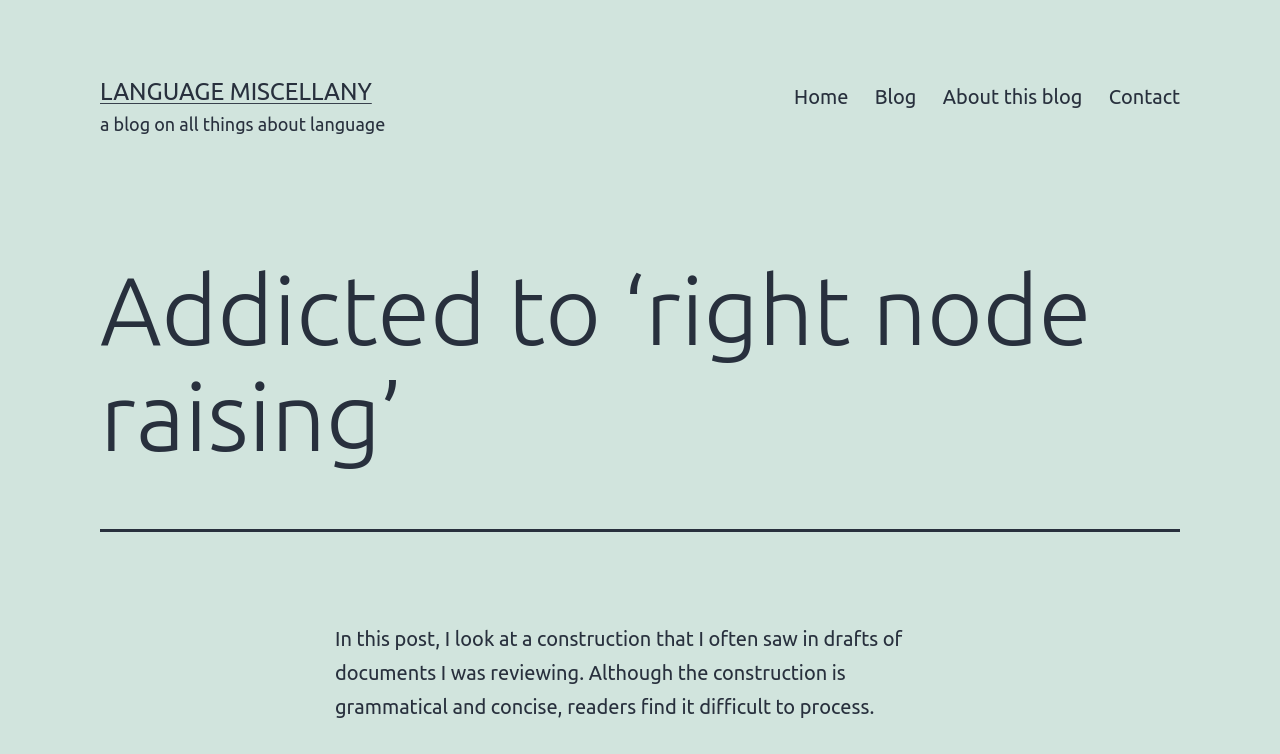Refer to the screenshot and give an in-depth answer to this question: What is the author's concern about the construction?

I read the StaticText element below the heading, which says 'Although the construction is grammatical and concise, readers find it difficult to process.' This indicates that the author is concerned about the construction being difficult for readers to process.